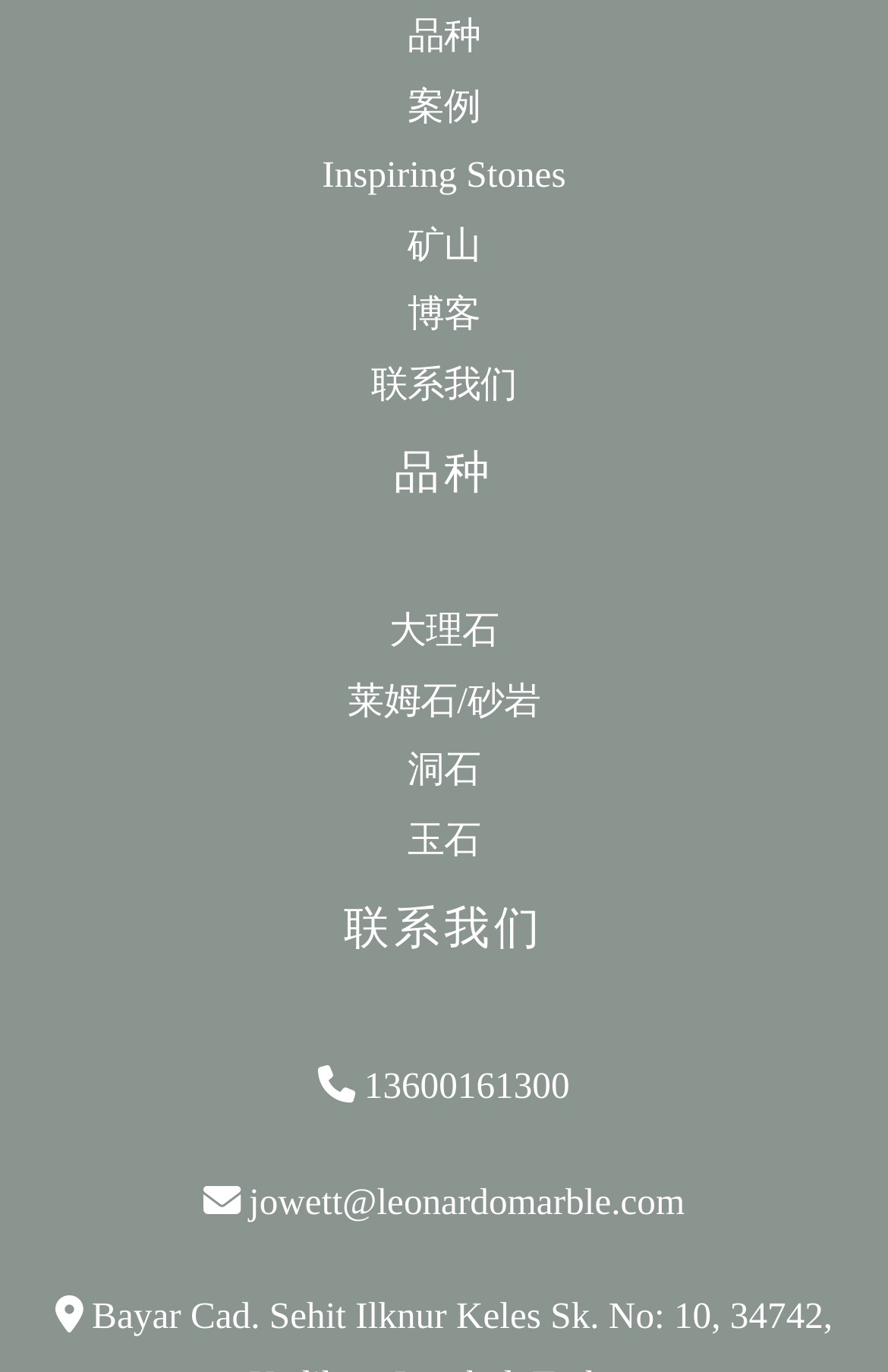Highlight the bounding box coordinates of the element that should be clicked to carry out the following instruction: "contact us through ' 13600161300'". The coordinates must be given as four float numbers ranging from 0 to 1, i.e., [left, top, right, bottom].

[0.359, 0.775, 0.641, 0.807]